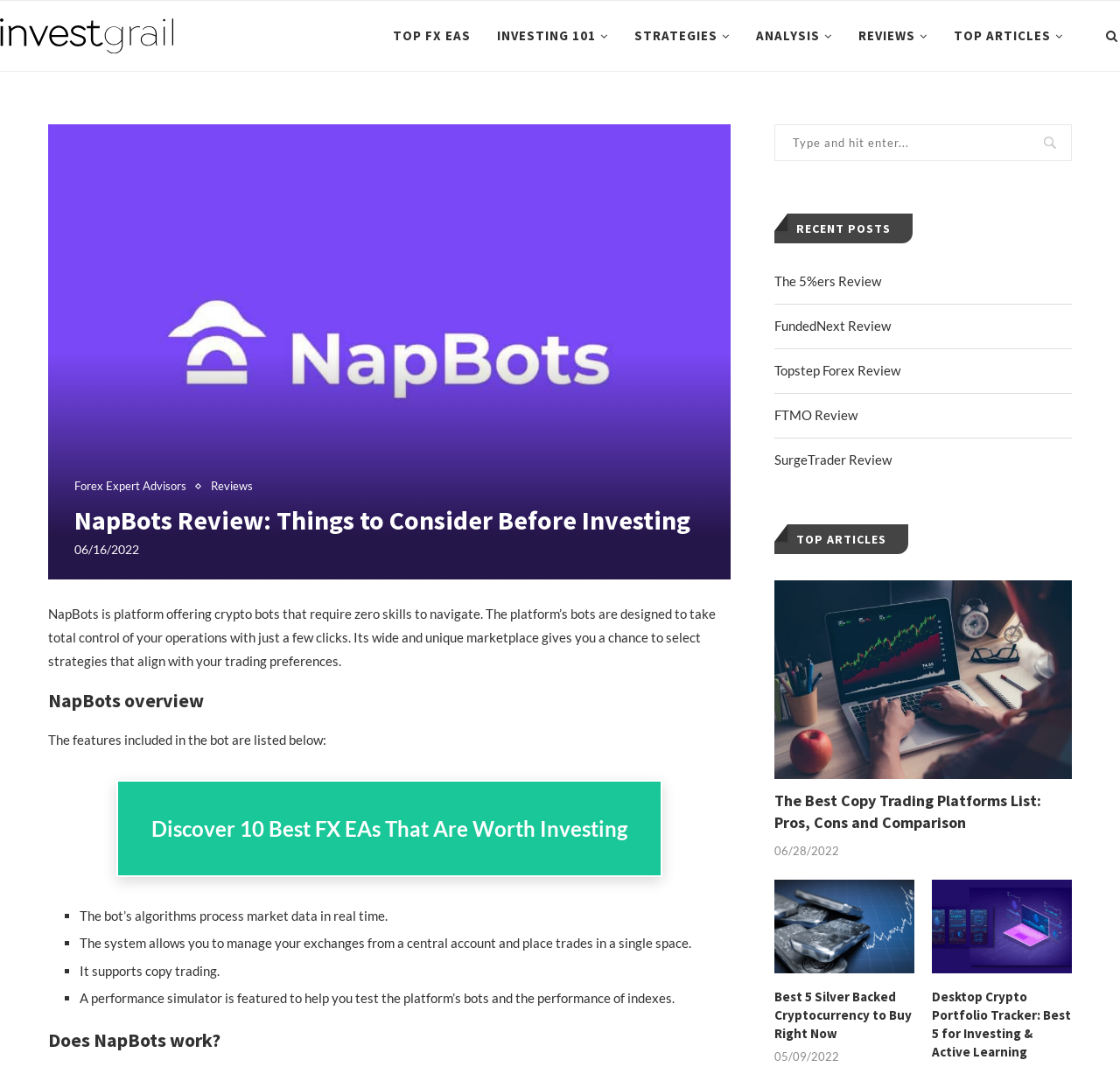Locate the bounding box coordinates of the clickable area to execute the instruction: "Explore the 'Computers Electronics and Technology' category". Provide the coordinates as four float numbers between 0 and 1, represented as [left, top, right, bottom].

None